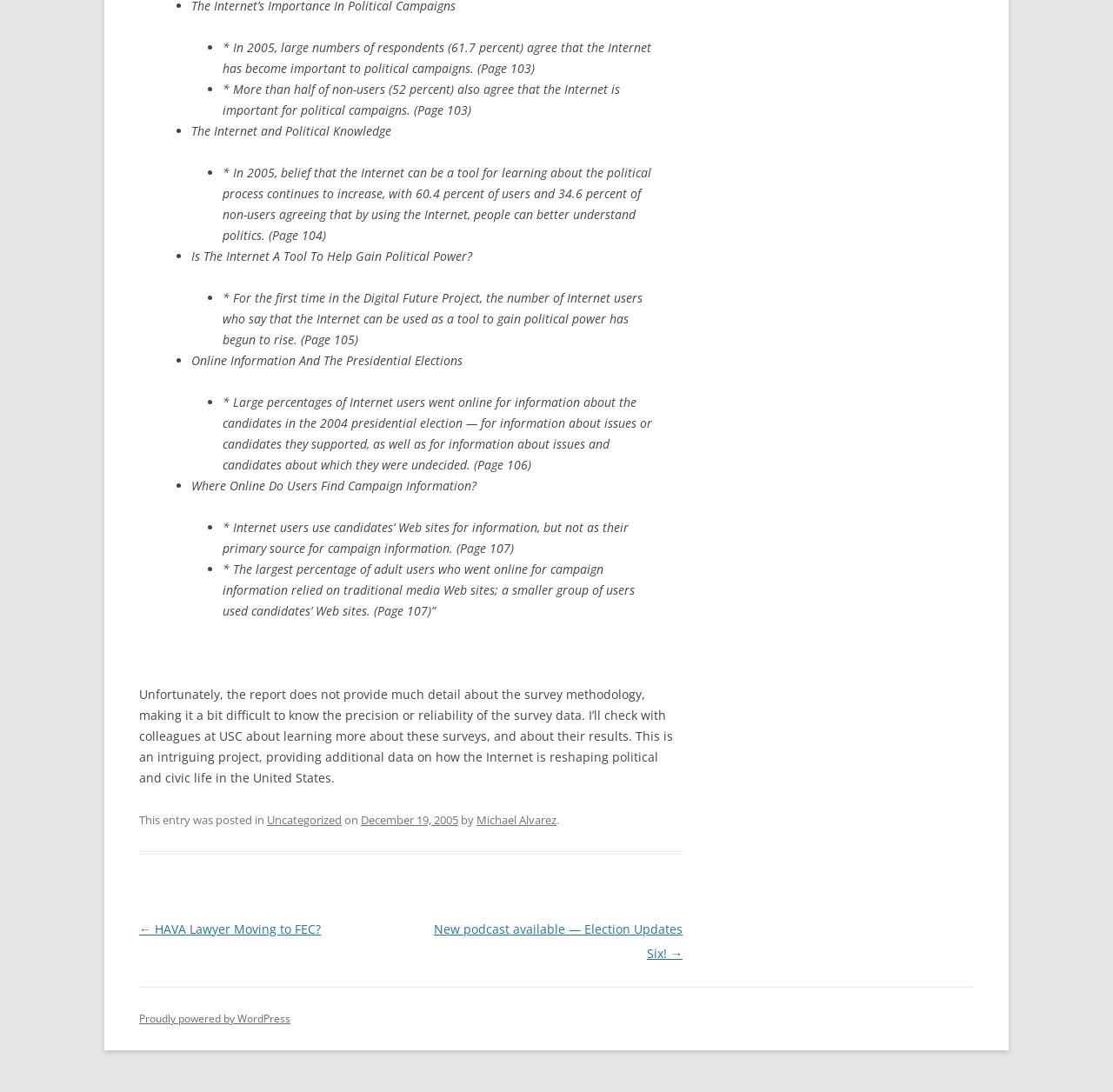Please provide a one-word or short phrase answer to the question:
What is the title of the fourth section?

Is The Internet A Tool To Help Gain Political Power?